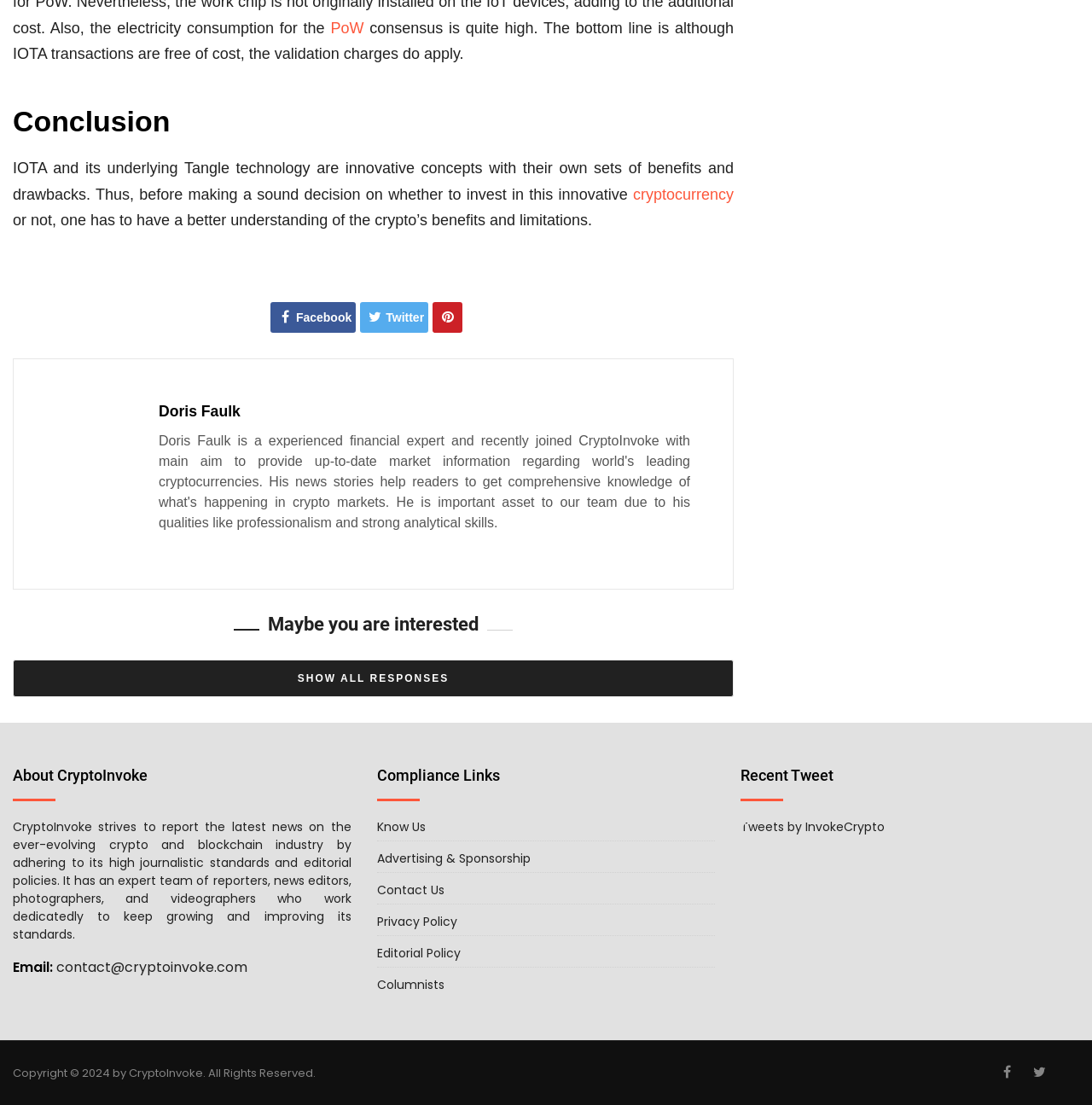Please locate the clickable area by providing the bounding box coordinates to follow this instruction: "Read the 'Conclusion' heading".

[0.012, 0.092, 0.672, 0.128]